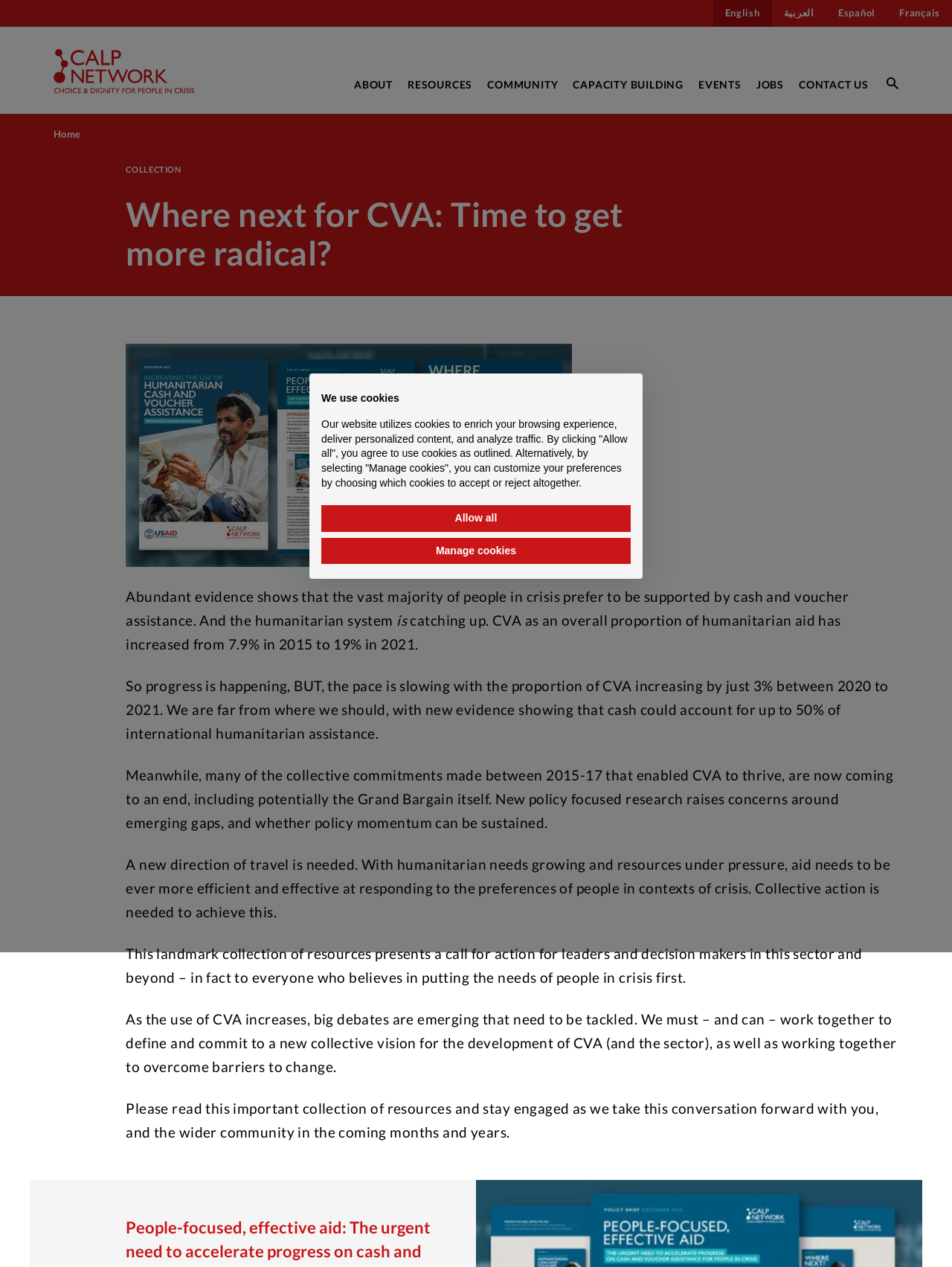What is the current proportion of CVA in humanitarian aid?
Provide a short answer using one word or a brief phrase based on the image.

19%